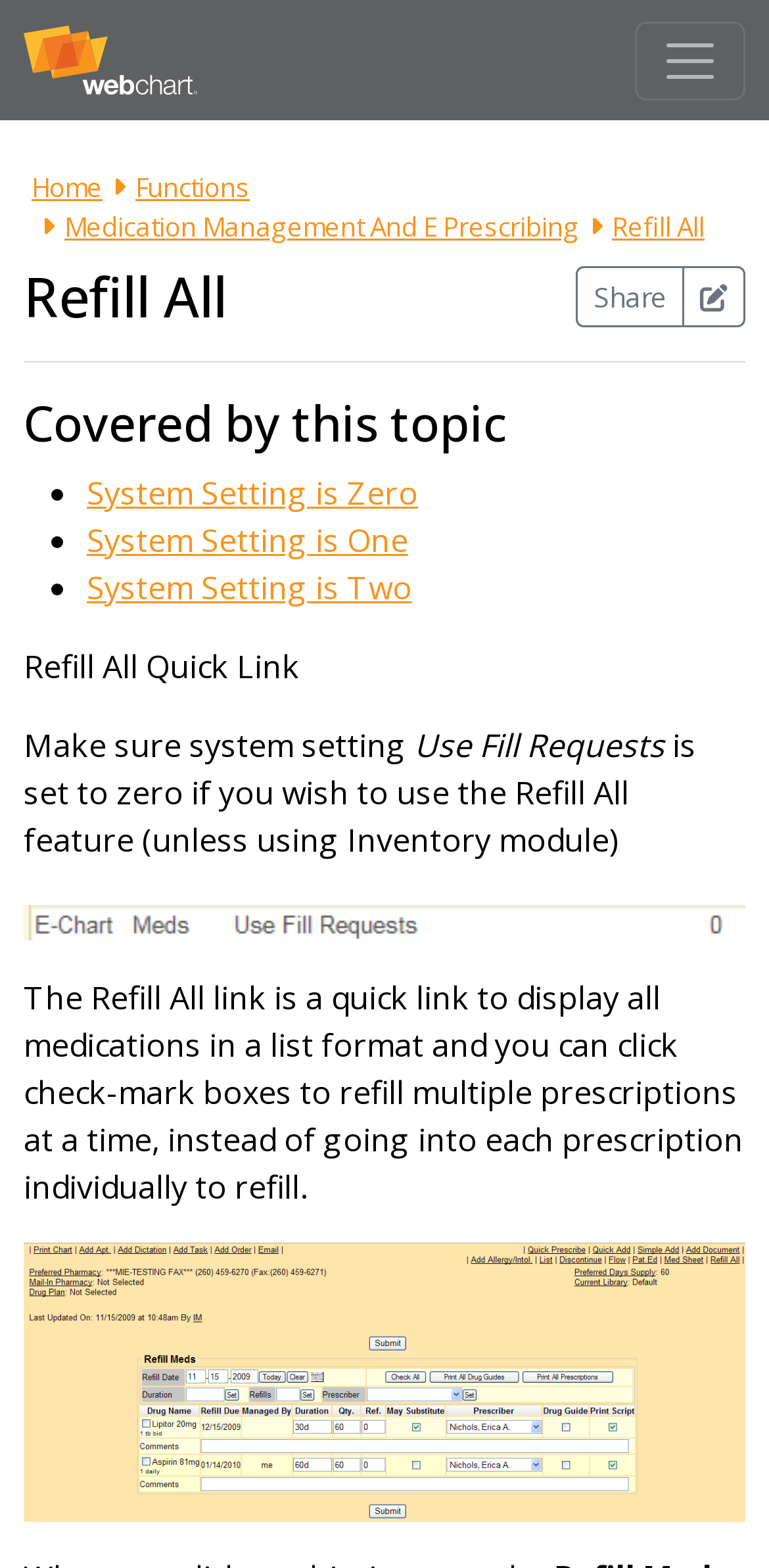Find the bounding box coordinates for the element that must be clicked to complete the instruction: "Click the Medication Management And E Prescribing link". The coordinates should be four float numbers between 0 and 1, indicated as [left, top, right, bottom].

[0.084, 0.133, 0.753, 0.158]